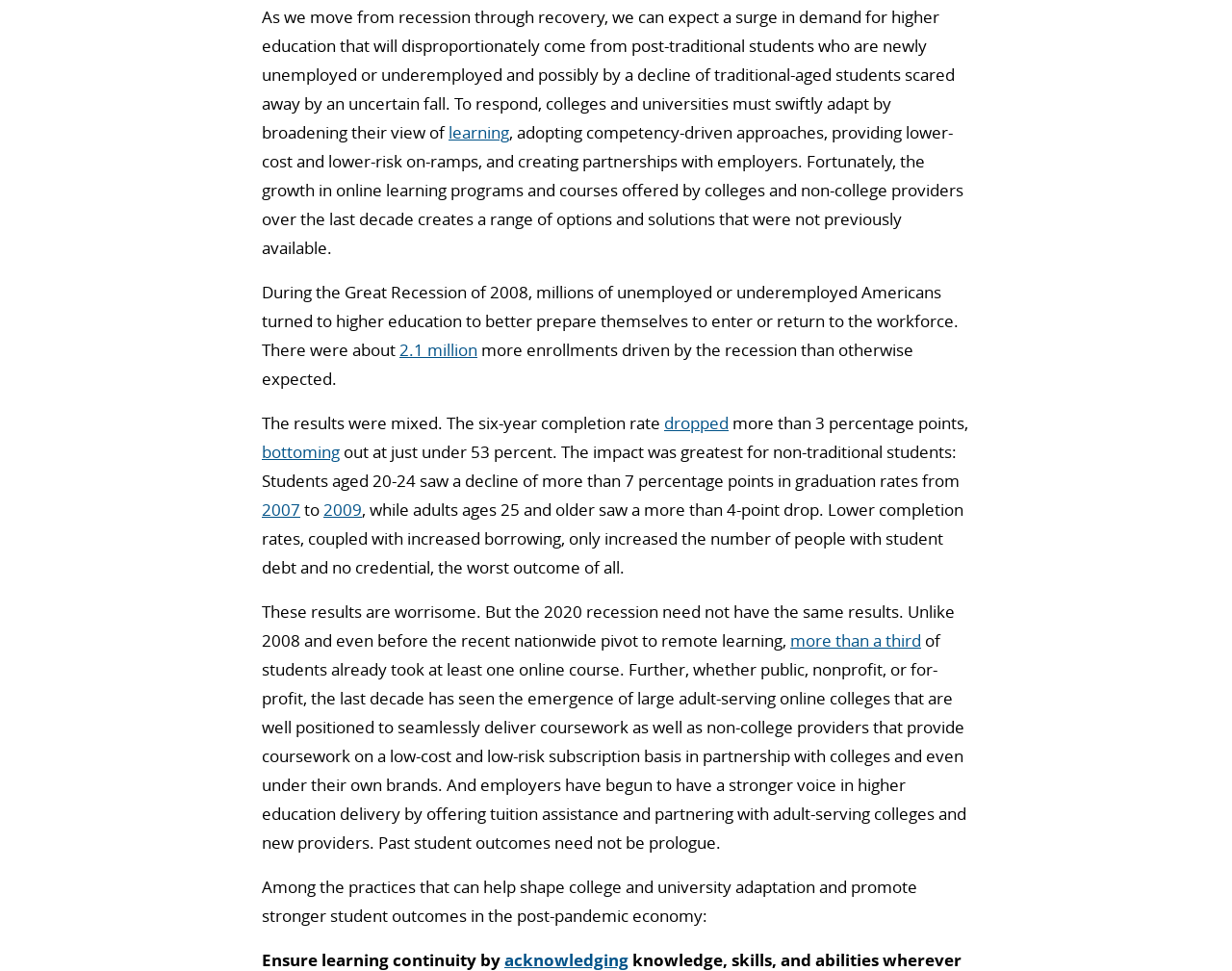For the following element description, predict the bounding box coordinates in the format (top-left x, top-left y, bottom-right x, bottom-right y). All values should be floating point numbers between 0 and 1. Description: more than a third

[0.641, 0.648, 0.748, 0.67]